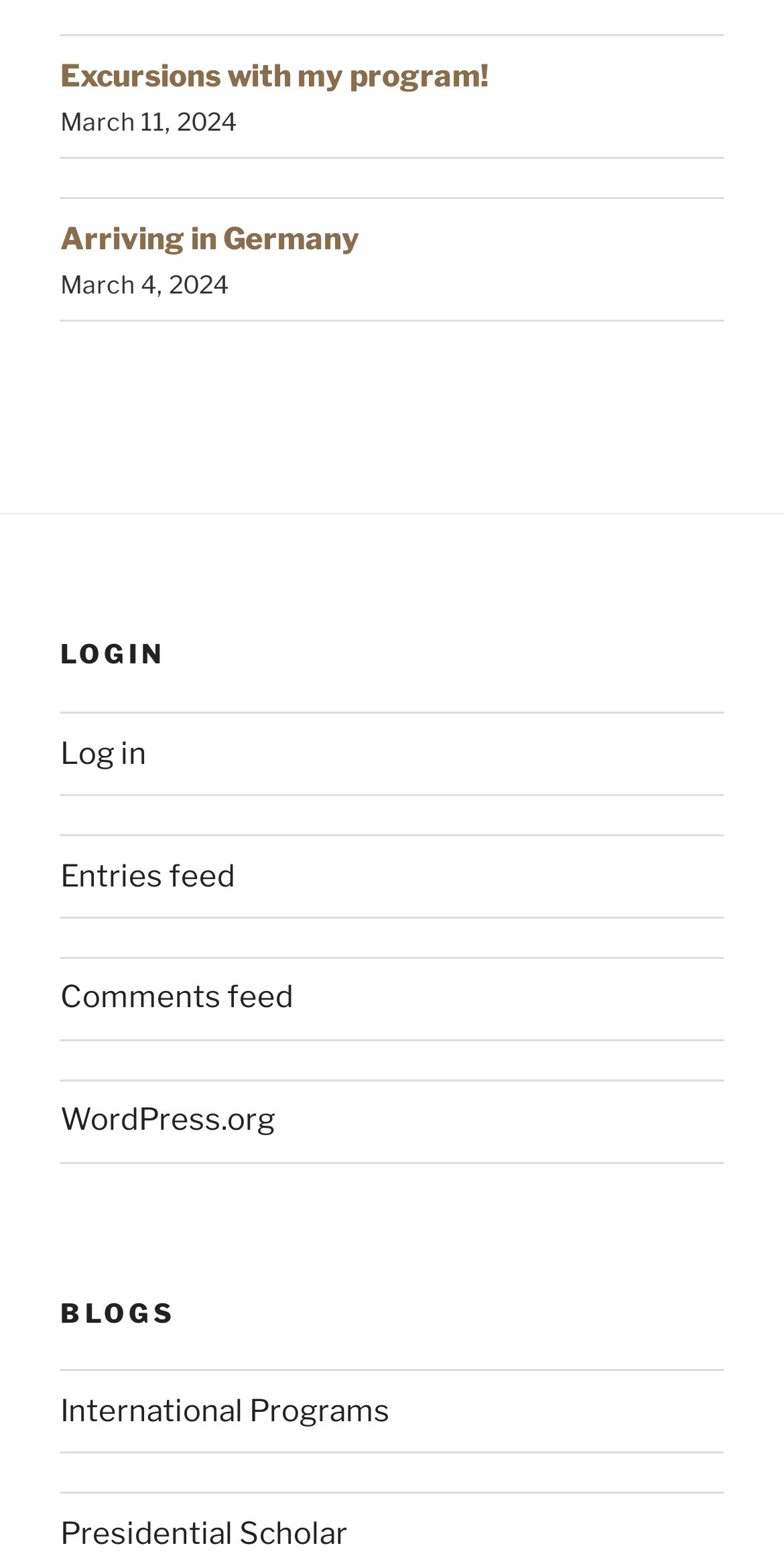Kindly determine the bounding box coordinates for the area that needs to be clicked to execute this instruction: "Go to 'WordPress.org'".

[0.077, 0.704, 0.351, 0.727]